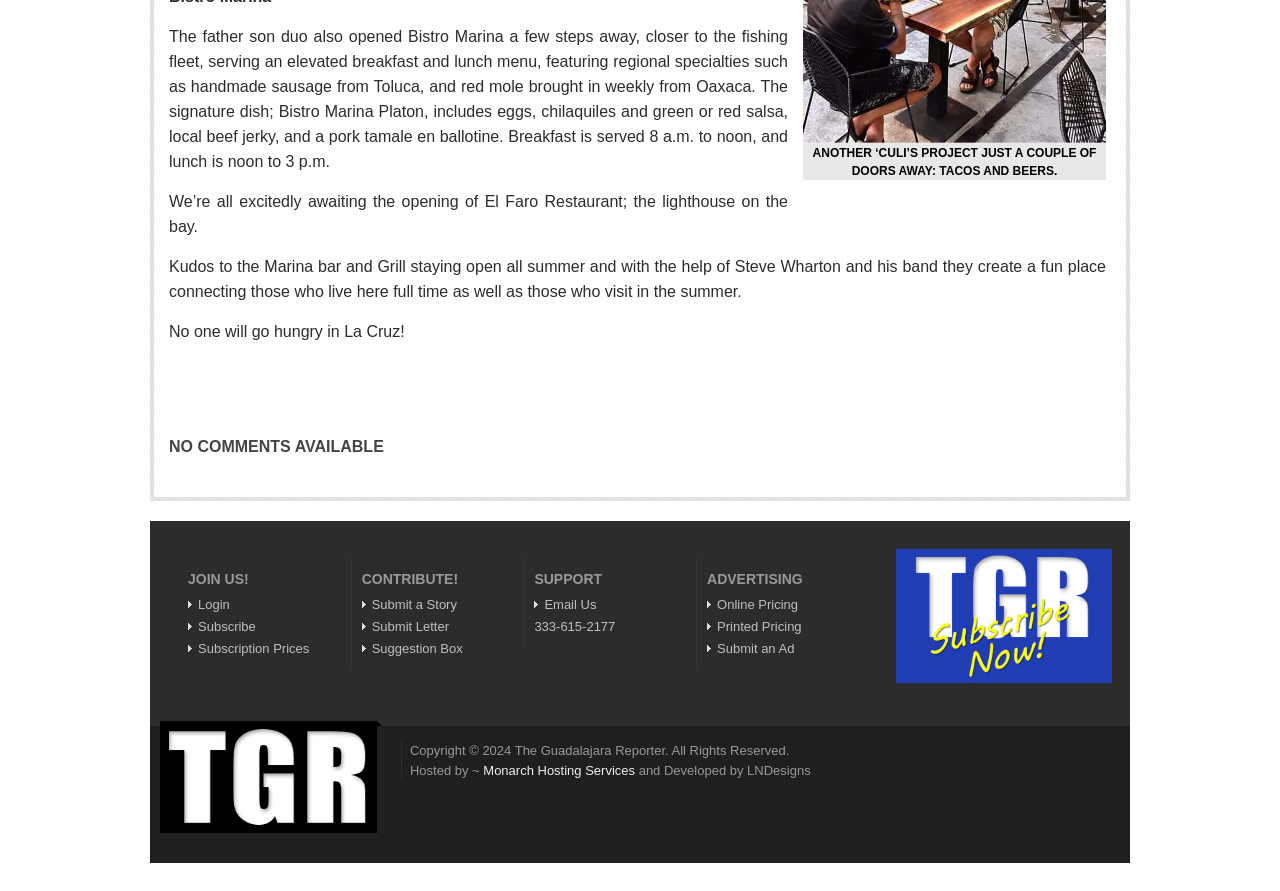What is the name of the restaurant mentioned in the article?
Based on the screenshot, provide a one-word or short-phrase response.

Bistro Marina